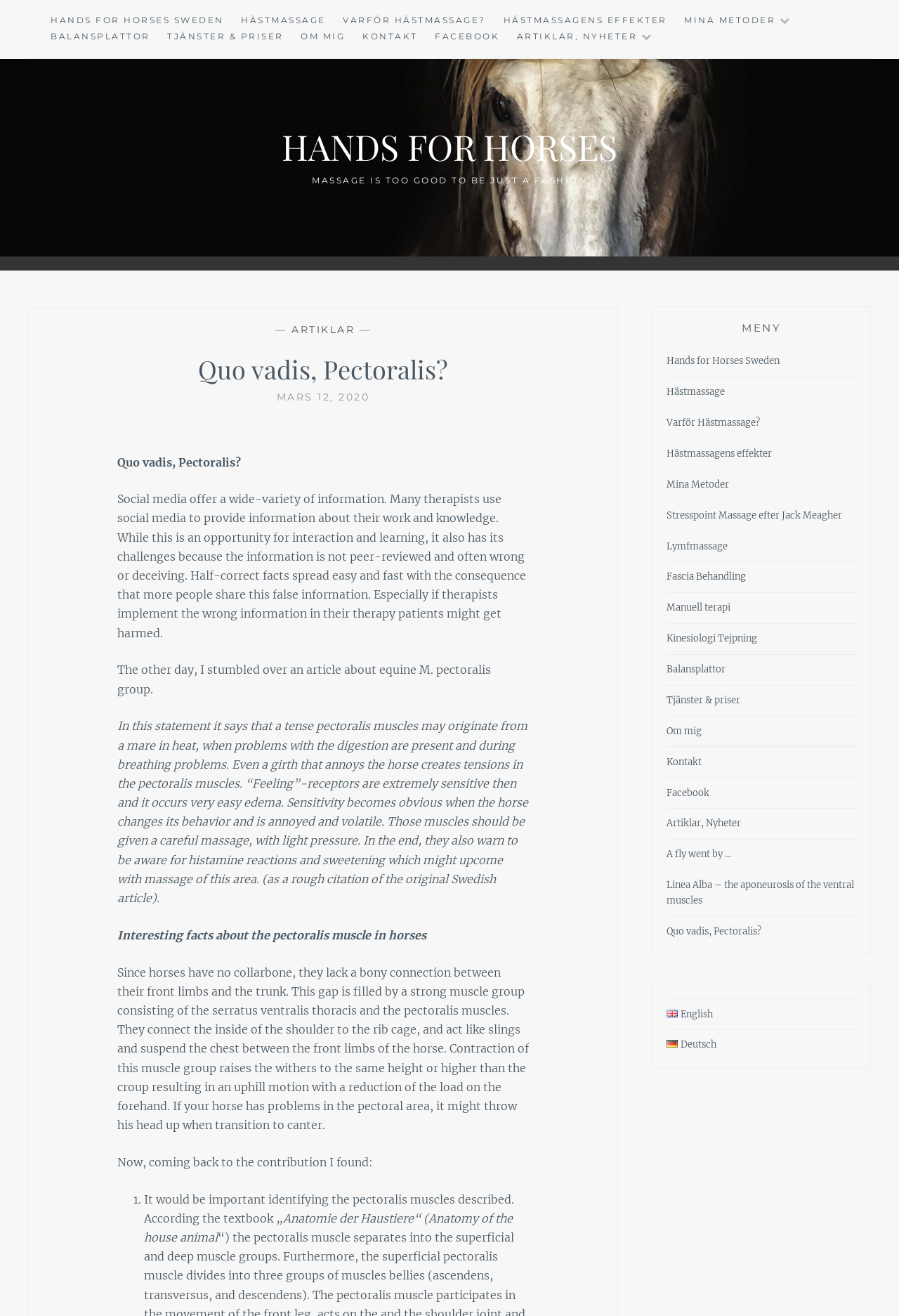How many social media links are available?
Please give a detailed and elaborate answer to the question.

There are two social media links available, one for Facebook and one for other articles and news, which can be found at the bottom of the webpage.